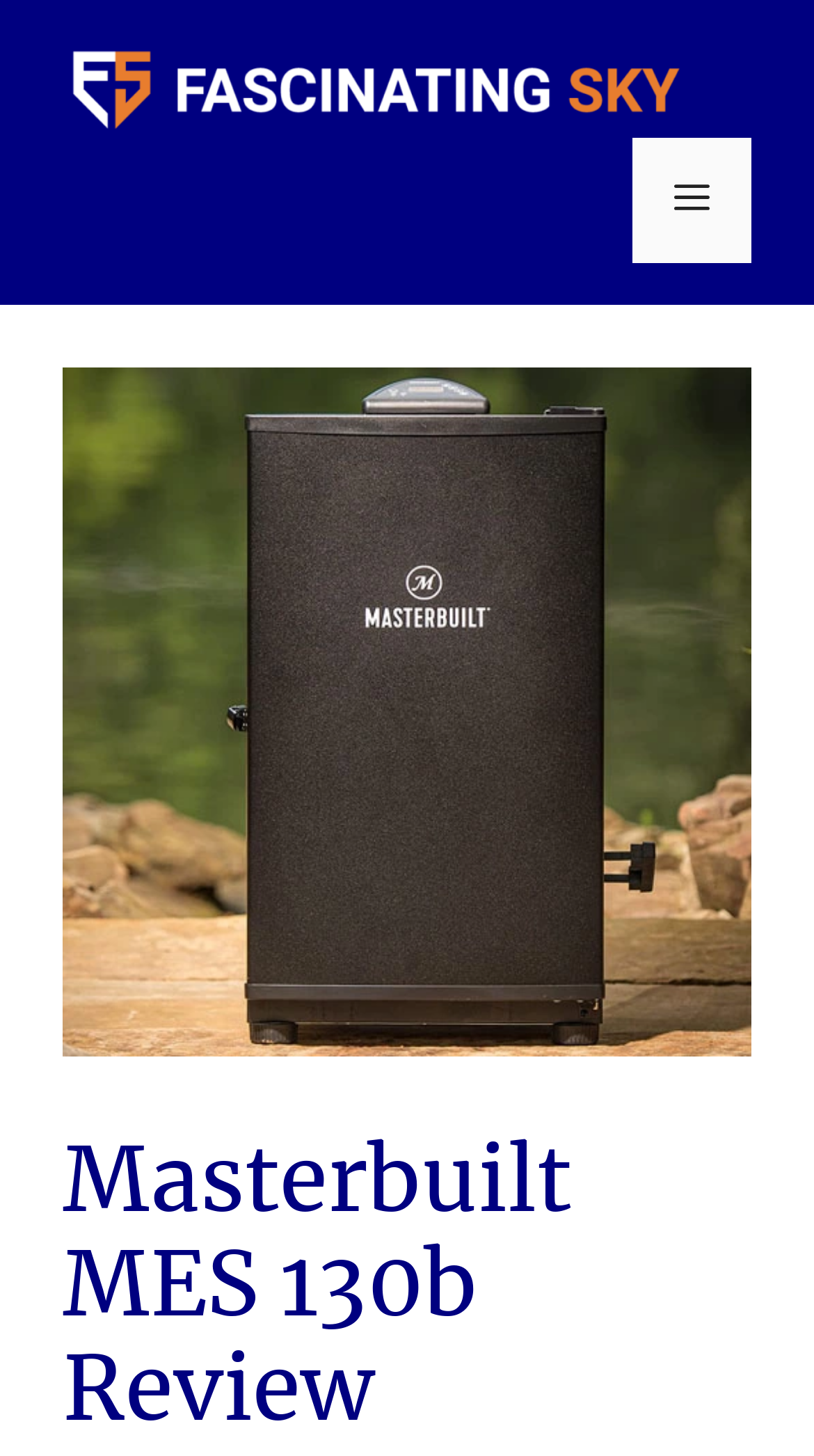From the details in the image, provide a thorough response to the question: What is the name of the website?

I determined the name of the website by looking at the link element with the text 'Fascinating Sky' which is a child of the banner element with the text 'Site'.